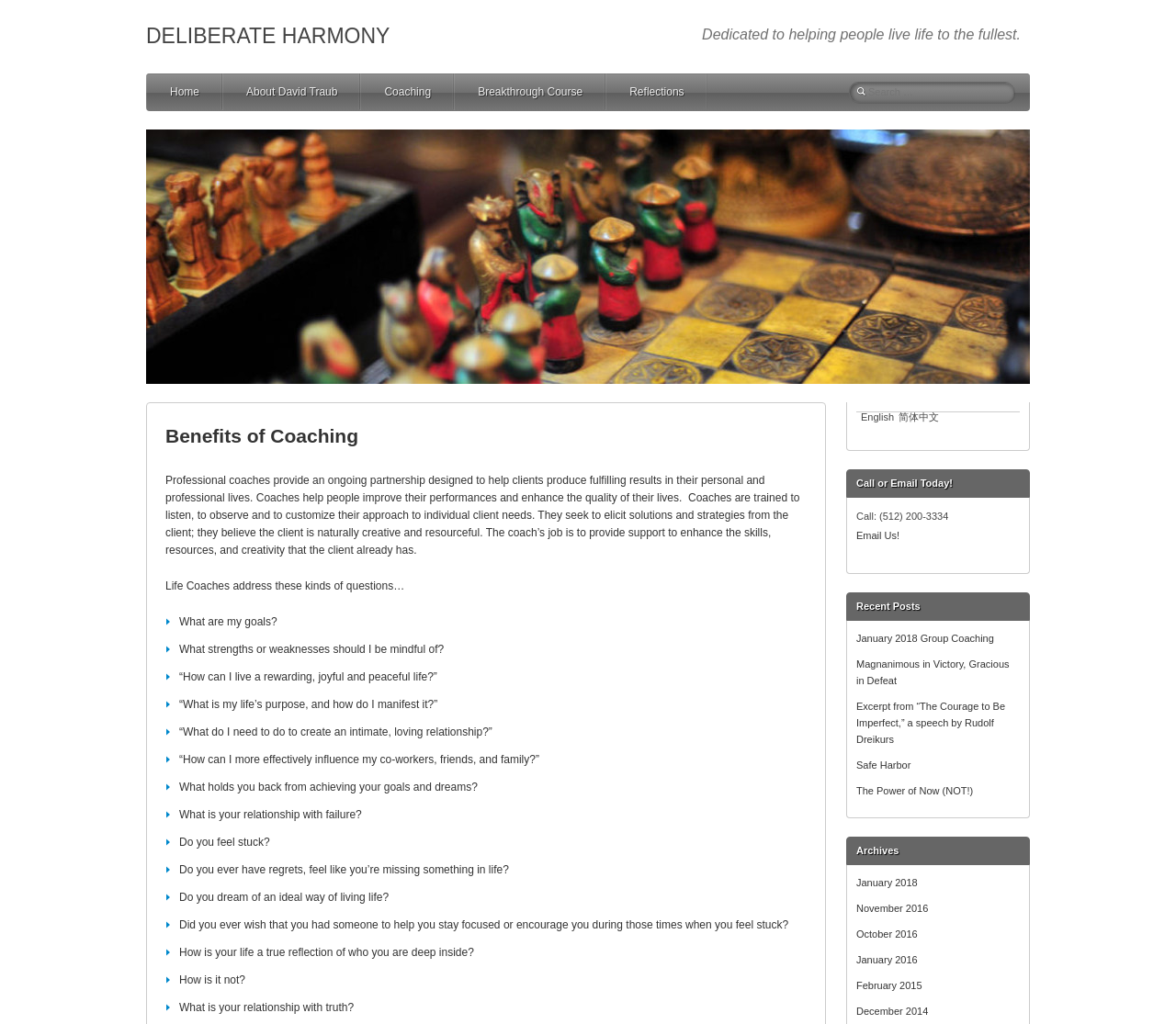Pinpoint the bounding box coordinates of the clickable element needed to complete the instruction: "Read about Coaching". The coordinates should be provided as four float numbers between 0 and 1: [left, top, right, bottom].

[0.307, 0.072, 0.425, 0.108]